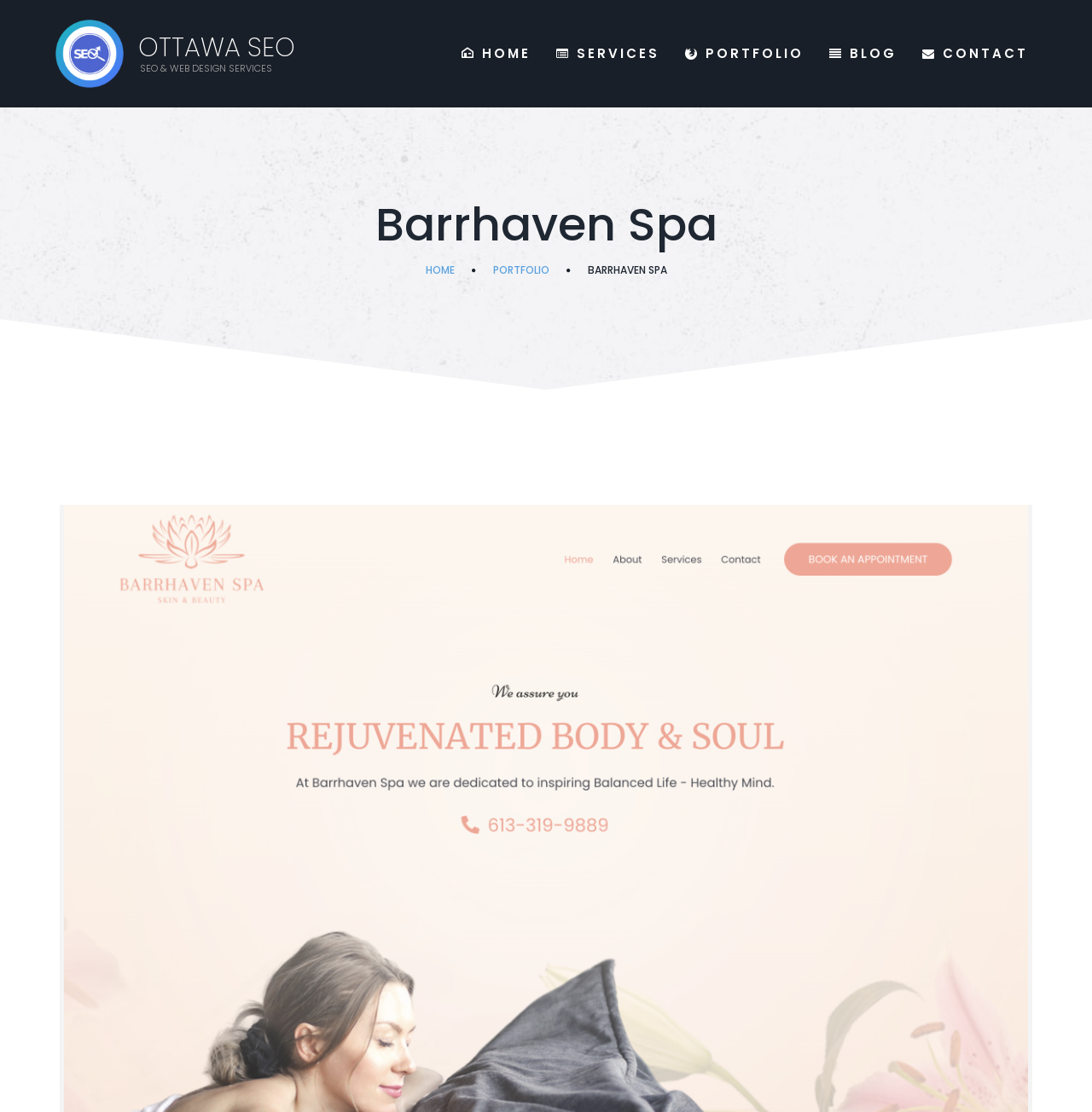Pinpoint the bounding box coordinates of the area that should be clicked to complete the following instruction: "Click on the 'CONTACT' link". The coordinates must be given as four float numbers between 0 and 1, i.e., [left, top, right, bottom].

None